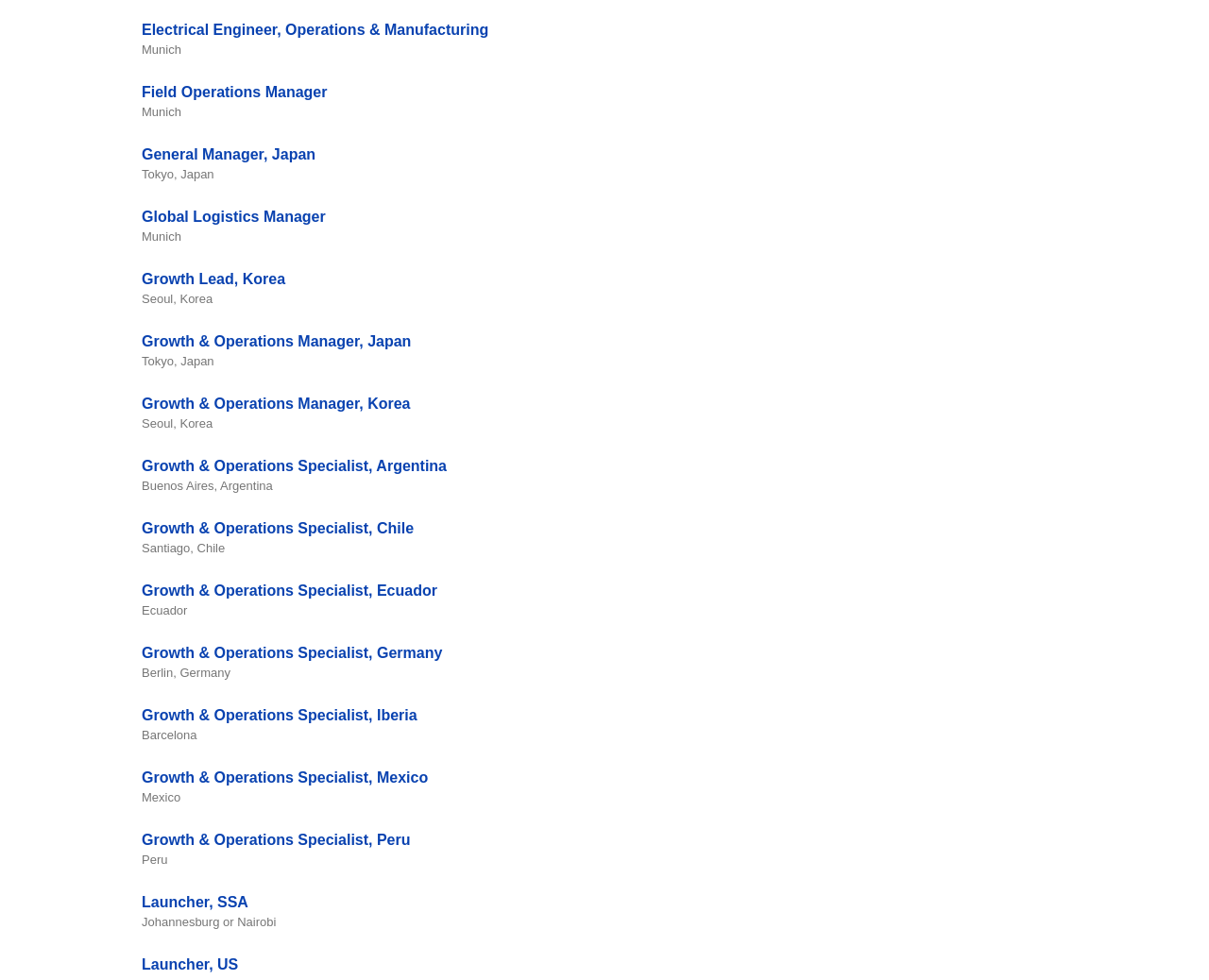Identify the bounding box of the HTML element described here: "Launcher, US". Provide the coordinates as four float numbers between 0 and 1: [left, top, right, bottom].

[0.117, 0.976, 0.197, 0.992]